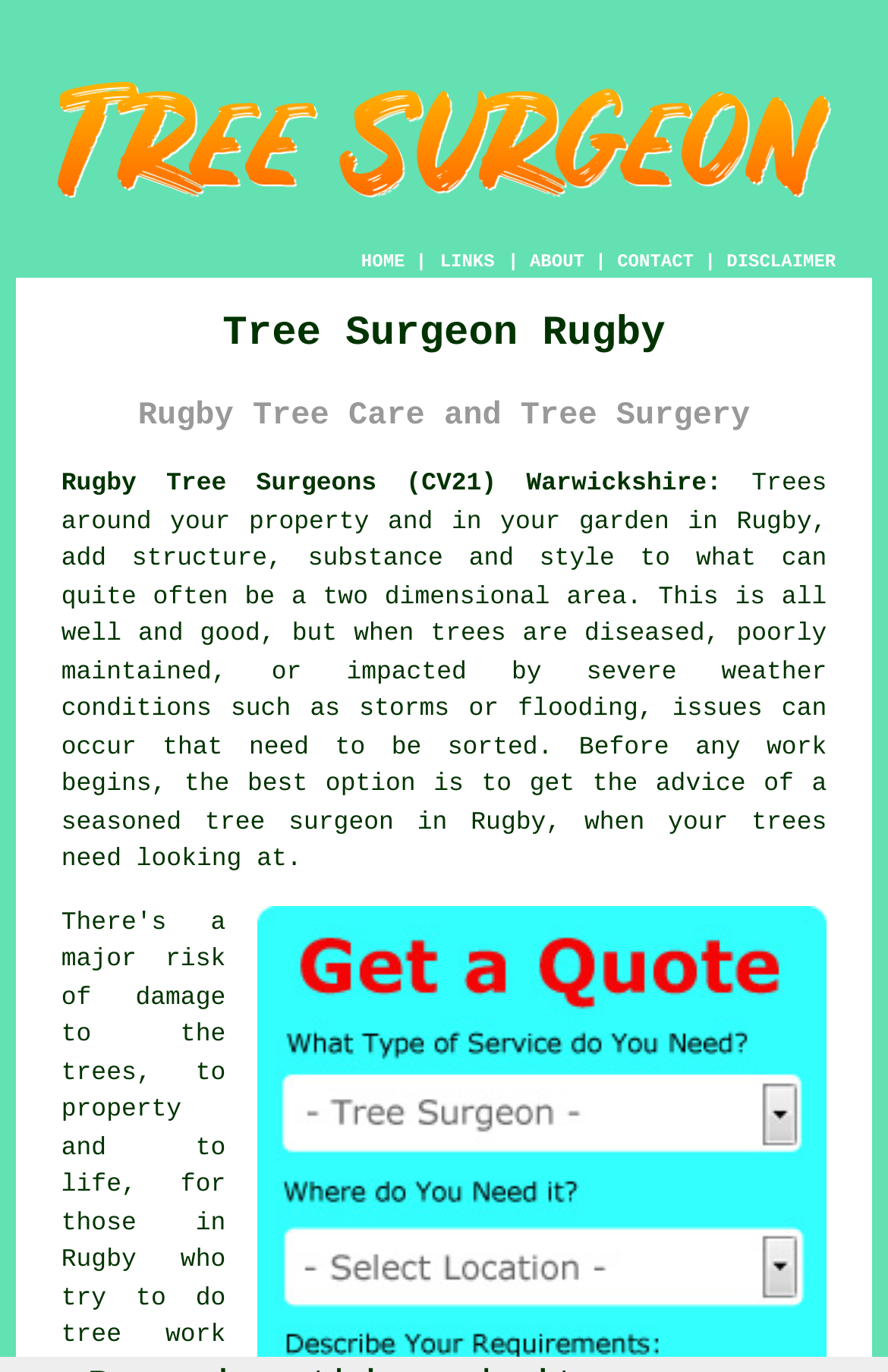Given the element description "LINKS", identify the bounding box of the corresponding UI element.

[0.493, 0.182, 0.56, 0.2]